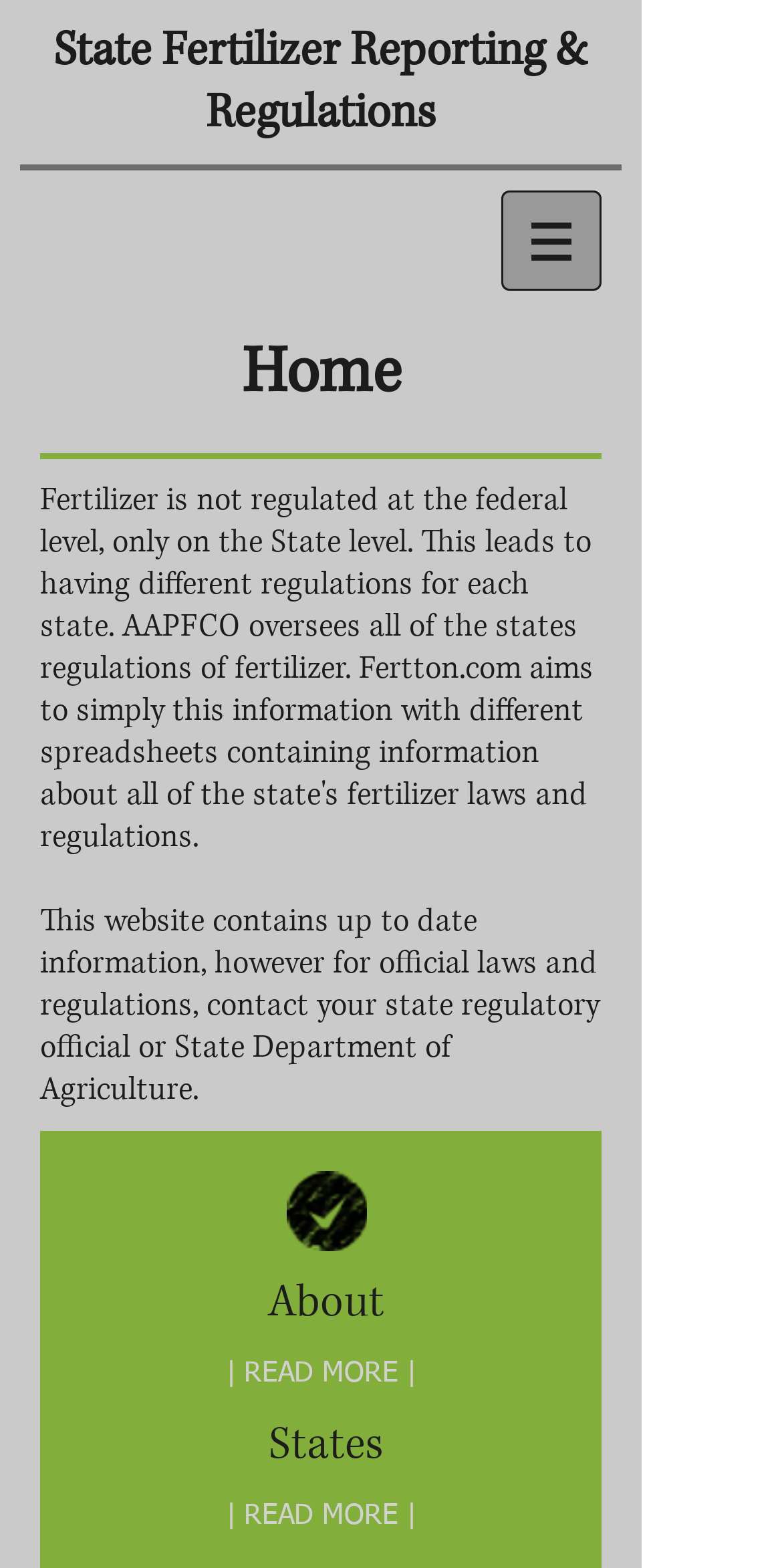Give a short answer using one word or phrase for the question:
What is the purpose of this website?

State fertilizer tonnage reporting